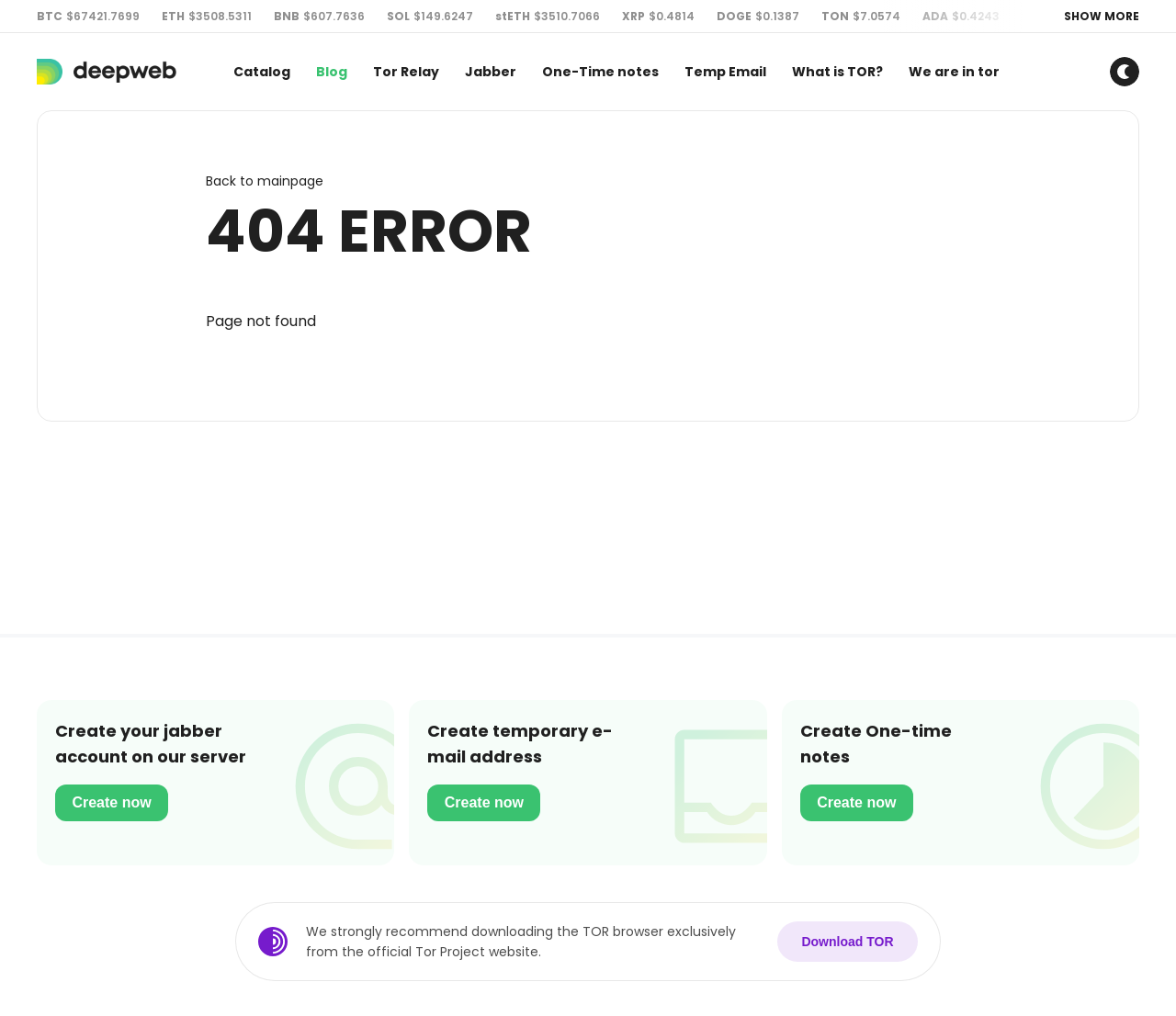Kindly respond to the following question with a single word or a brief phrase: 
What is the current price of BTC?

$67421.7699